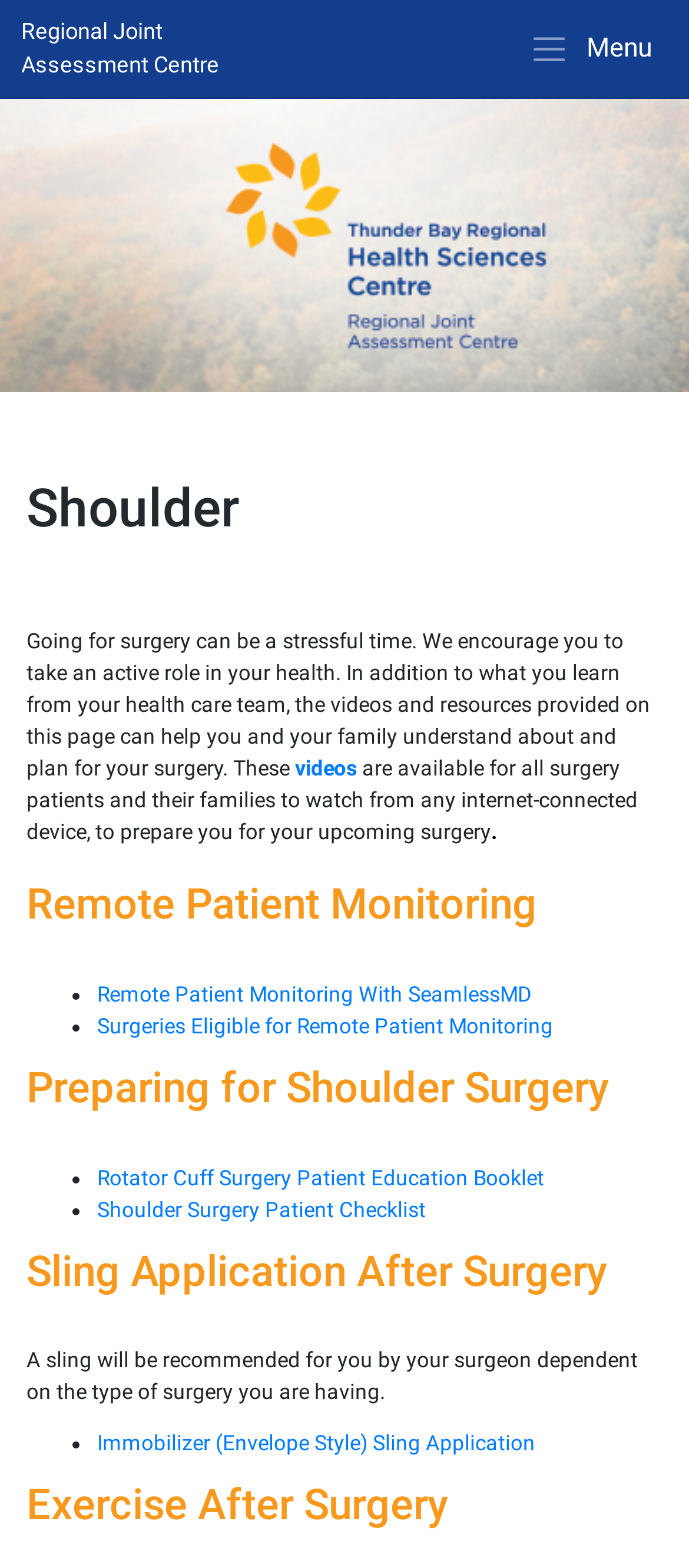Provide your answer in a single word or phrase: 
What is the purpose of Remote Patient Monitoring?

Not specified